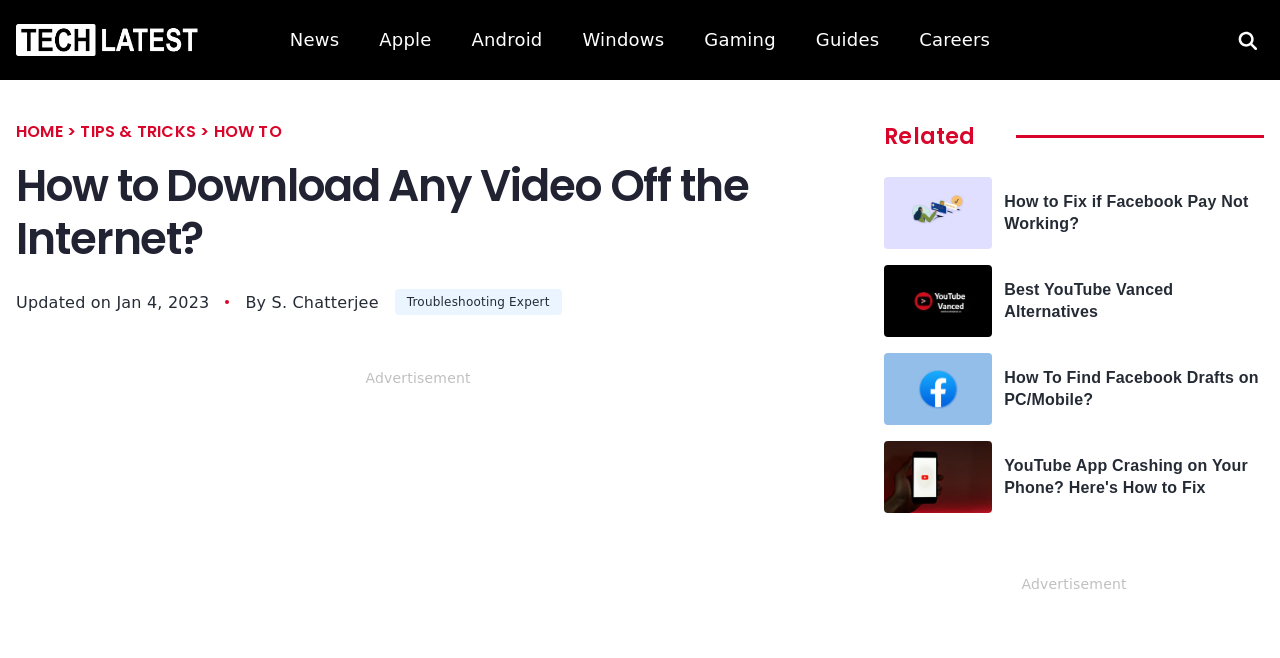Pinpoint the bounding box coordinates of the area that must be clicked to complete this instruction: "Go to the News page".

[0.226, 0.044, 0.265, 0.077]